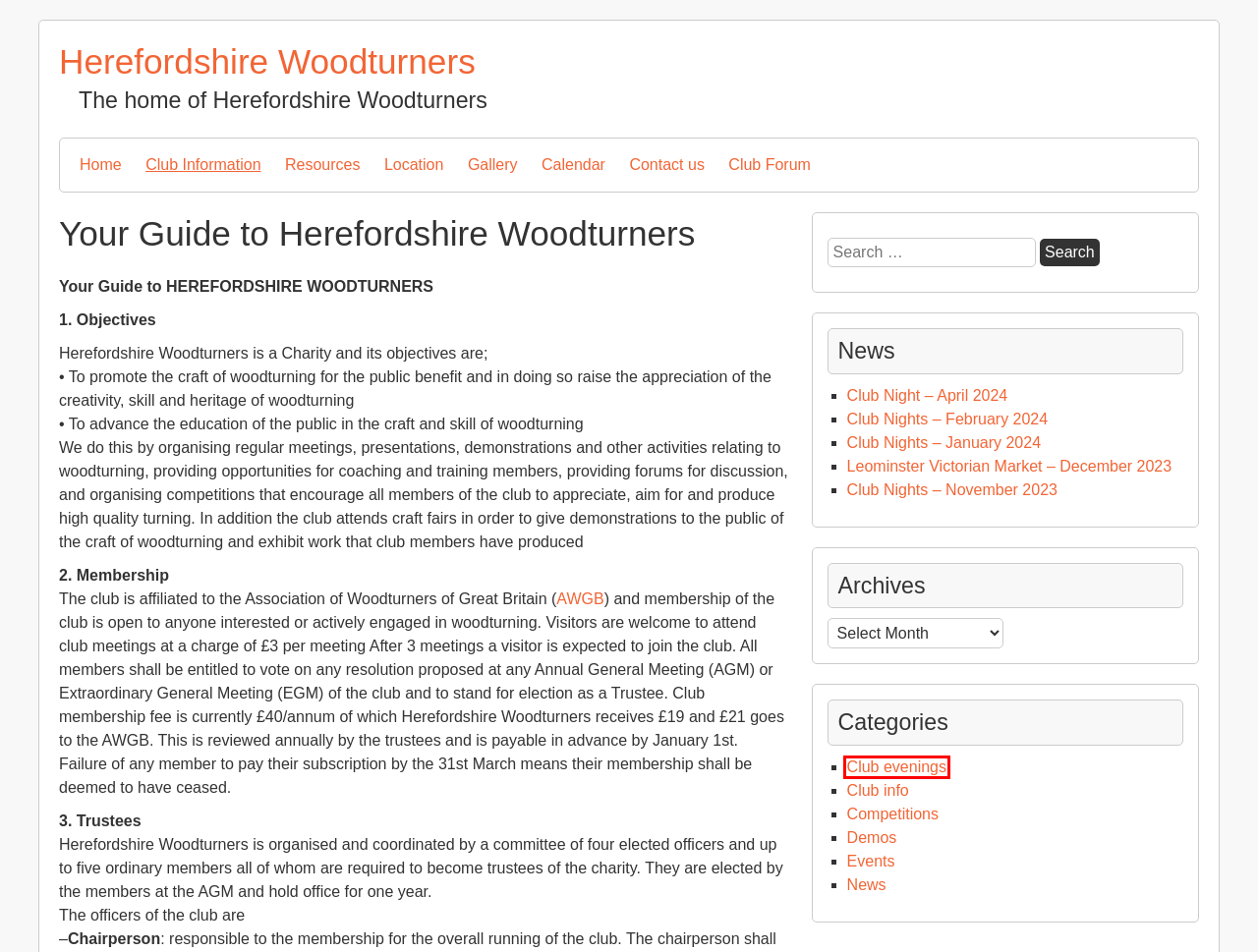You are given a screenshot of a webpage within which there is a red rectangle bounding box. Please choose the best webpage description that matches the new webpage after clicking the selected element in the bounding box. Here are the options:
A. Contact us | Herefordshire Woodturners
B. AWGB – The Association of Woodturners of Great Britain
C. Competitions | Herefordshire Woodturners
D. Club Nights – February 2024 | Herefordshire Woodturners
E. Events | Herefordshire Woodturners
F. Club Nights – January 2024 | Herefordshire Woodturners
G. Club evenings | Herefordshire Woodturners
H. Club Nights – November 2023 | Herefordshire Woodturners

G